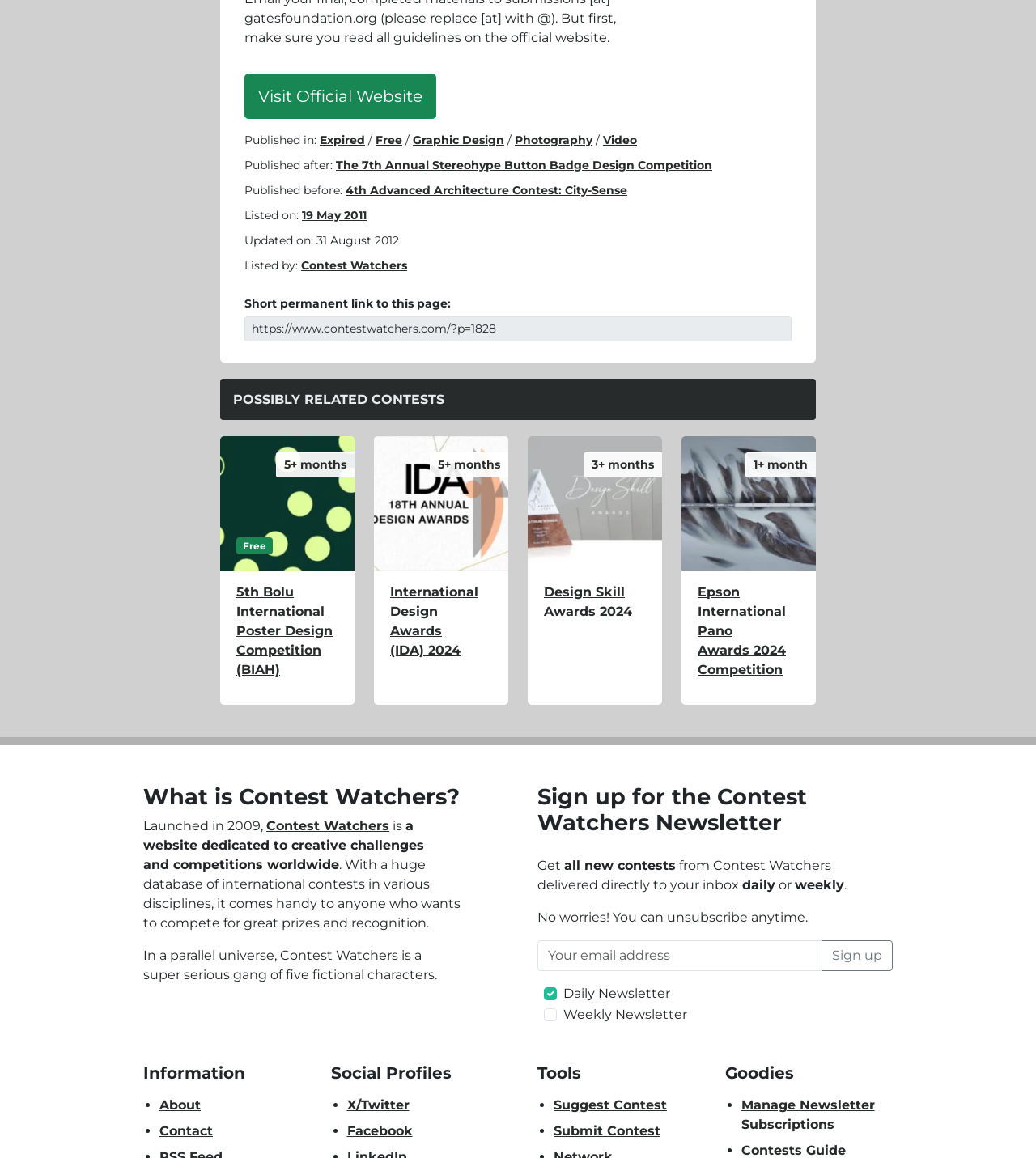What is the status of the 7th Annual Stereohype Button Badge Design Competition?
Please provide a comprehensive answer based on the details in the screenshot.

I found the description list element related to the 7th Annual Stereohype Button Badge Design Competition and looked for the link element with the text 'Expired'. This indicates that the competition is expired.